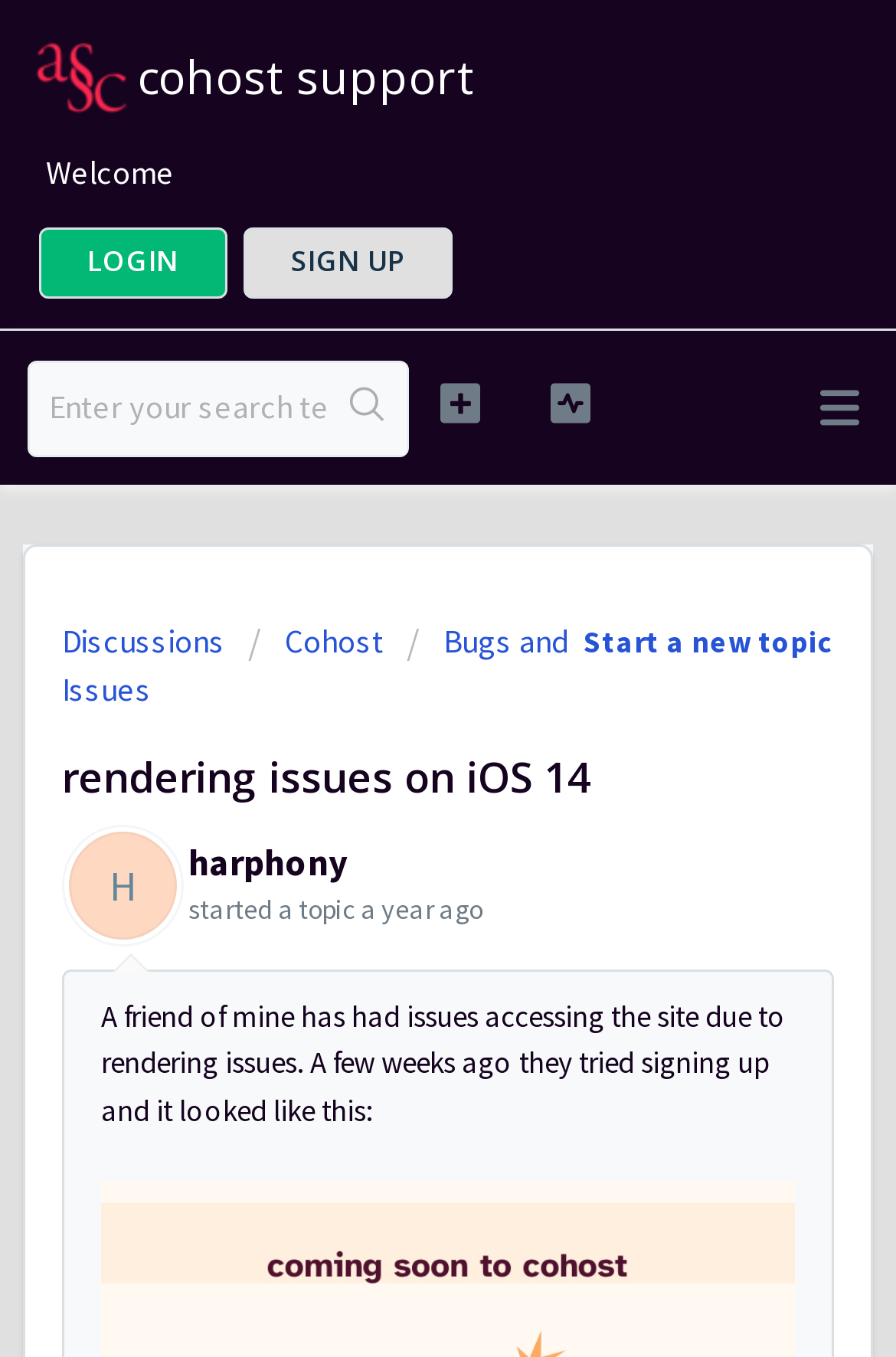Provide a short answer using a single word or phrase for the following question: 
When was the topic started?

a year ago